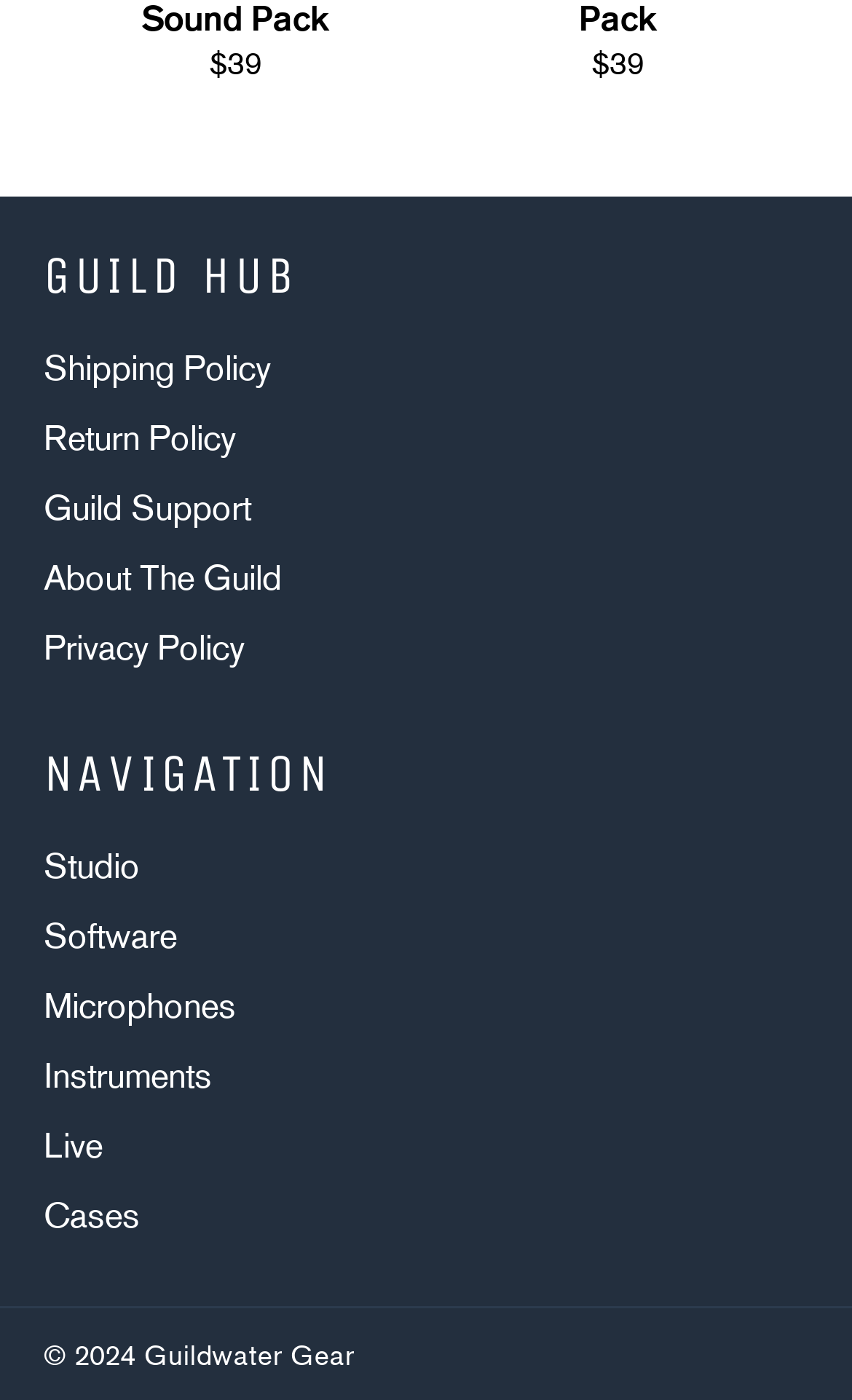Specify the bounding box coordinates of the element's area that should be clicked to execute the given instruction: "Go to studio page". The coordinates should be four float numbers between 0 and 1, i.e., [left, top, right, bottom].

[0.051, 0.604, 0.164, 0.634]